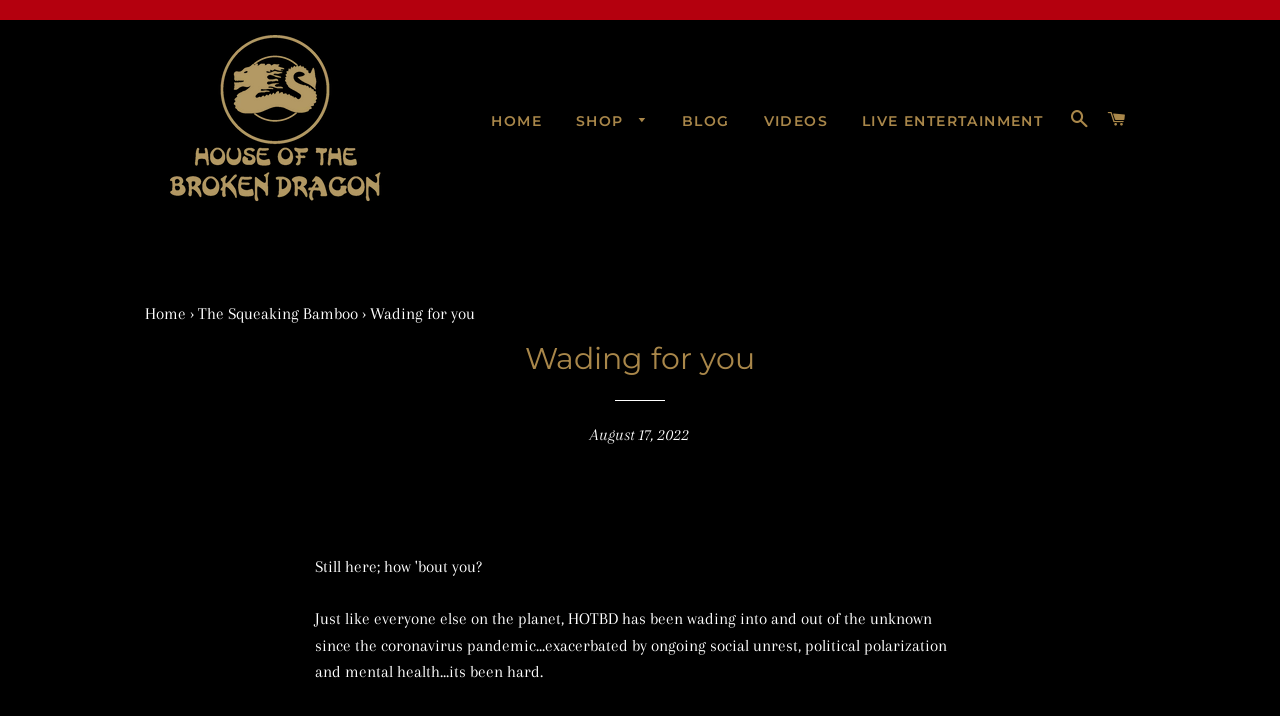Determine the bounding box for the UI element described here: "alt="House of the Broken Dragon"".

[0.113, 0.049, 0.316, 0.288]